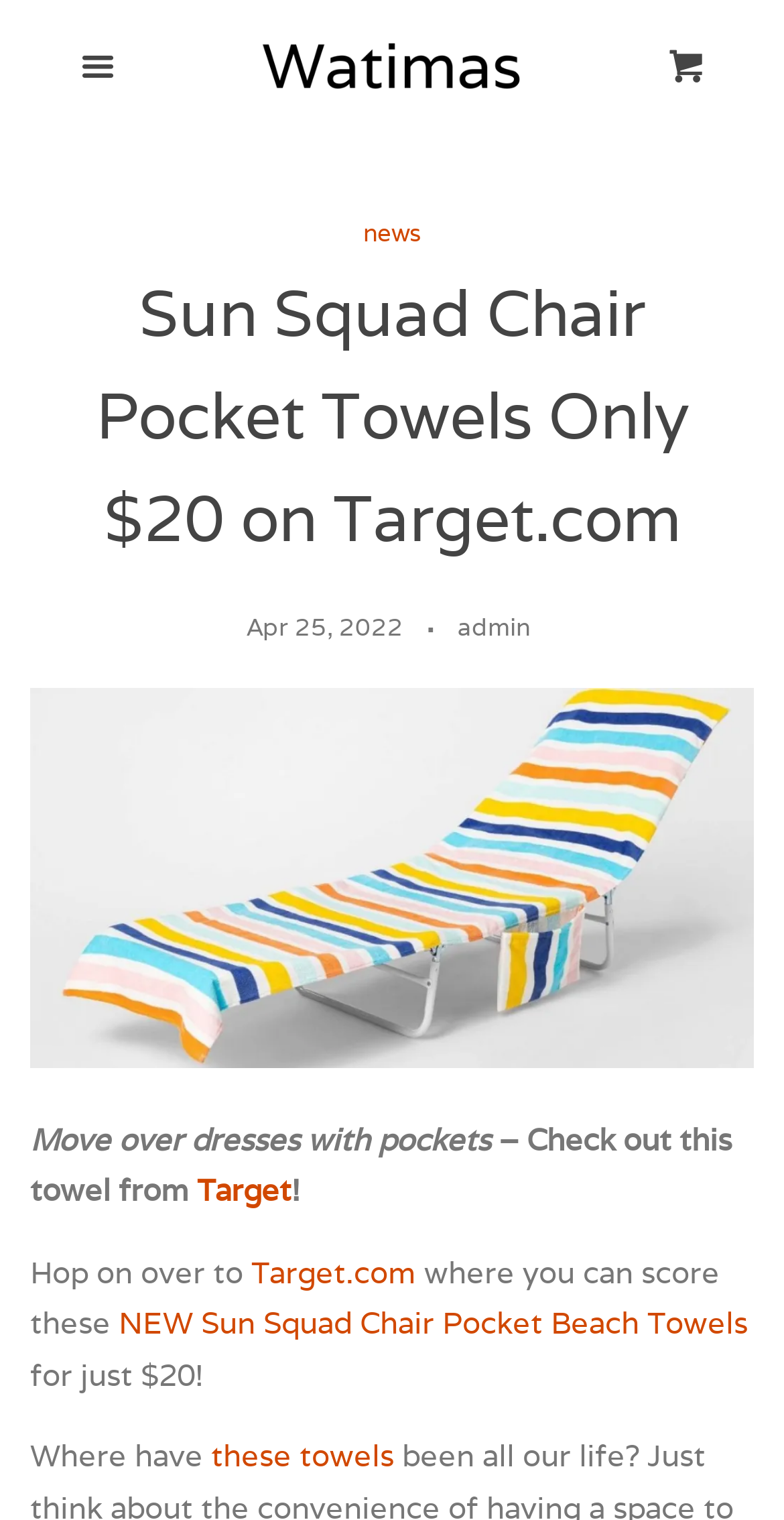Please identify the bounding box coordinates of the element that needs to be clicked to perform the following instruction: "Click on Powered by MediaWiki".

None